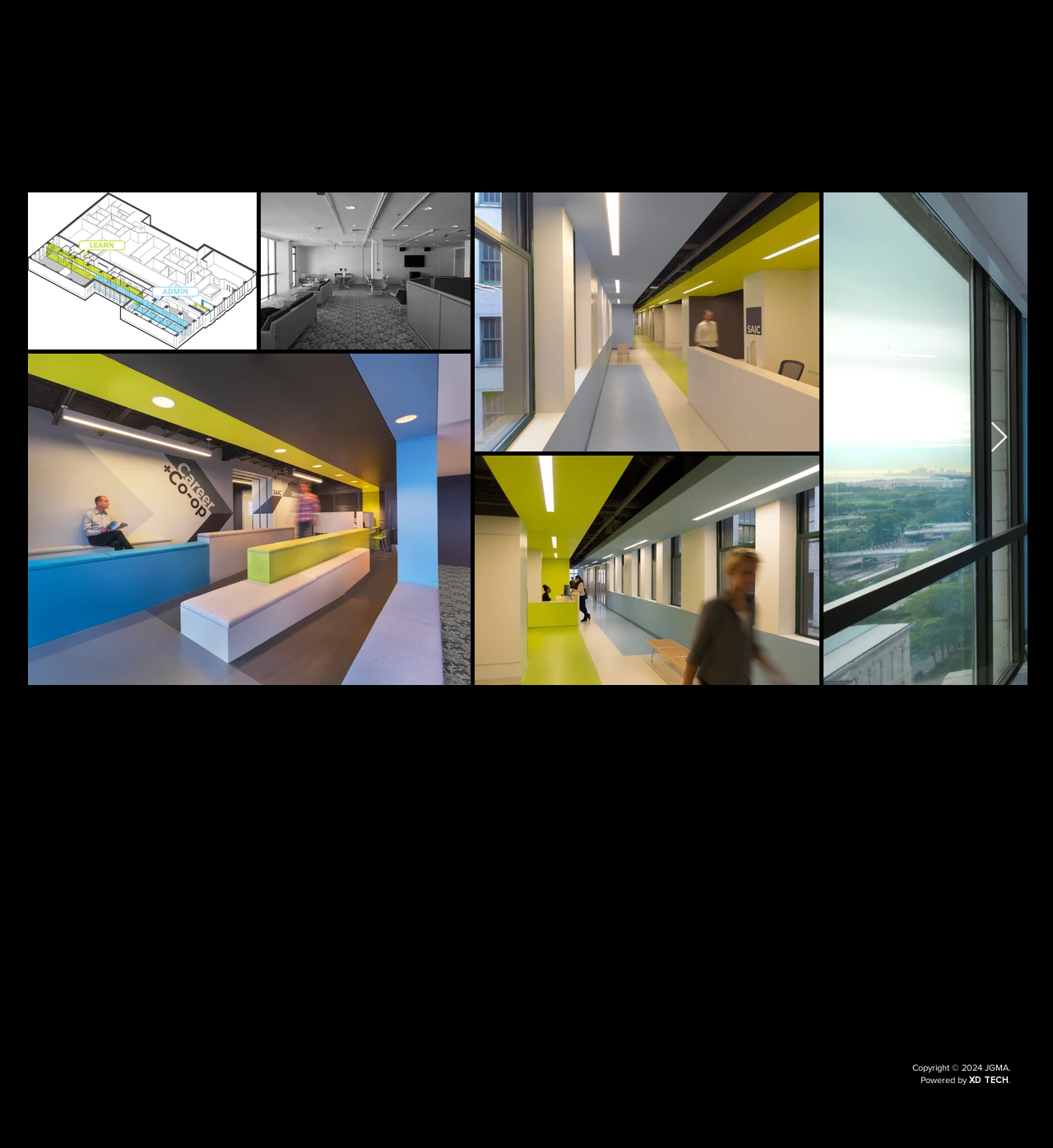Please provide the bounding box coordinates for the element that needs to be clicked to perform the following instruction: "Call +1 312.895.4438". The coordinates should be given as four float numbers between 0 and 1, i.e., [left, top, right, bottom].

[0.075, 0.754, 0.256, 0.769]